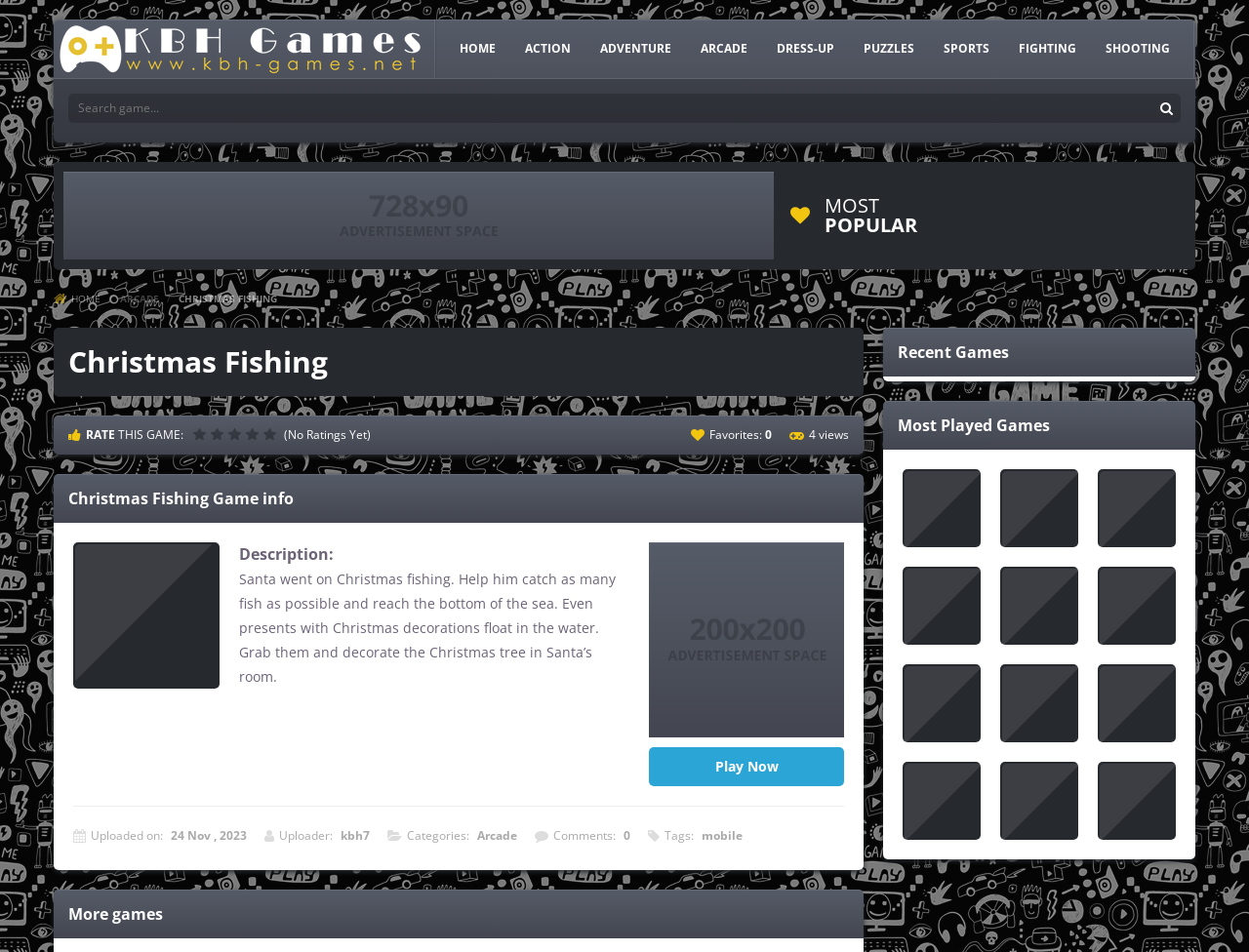What is the search box placeholder text?
Using the information from the image, answer the question thoroughly.

I looked at the textbox element and found that its placeholder text is 'Search game...'